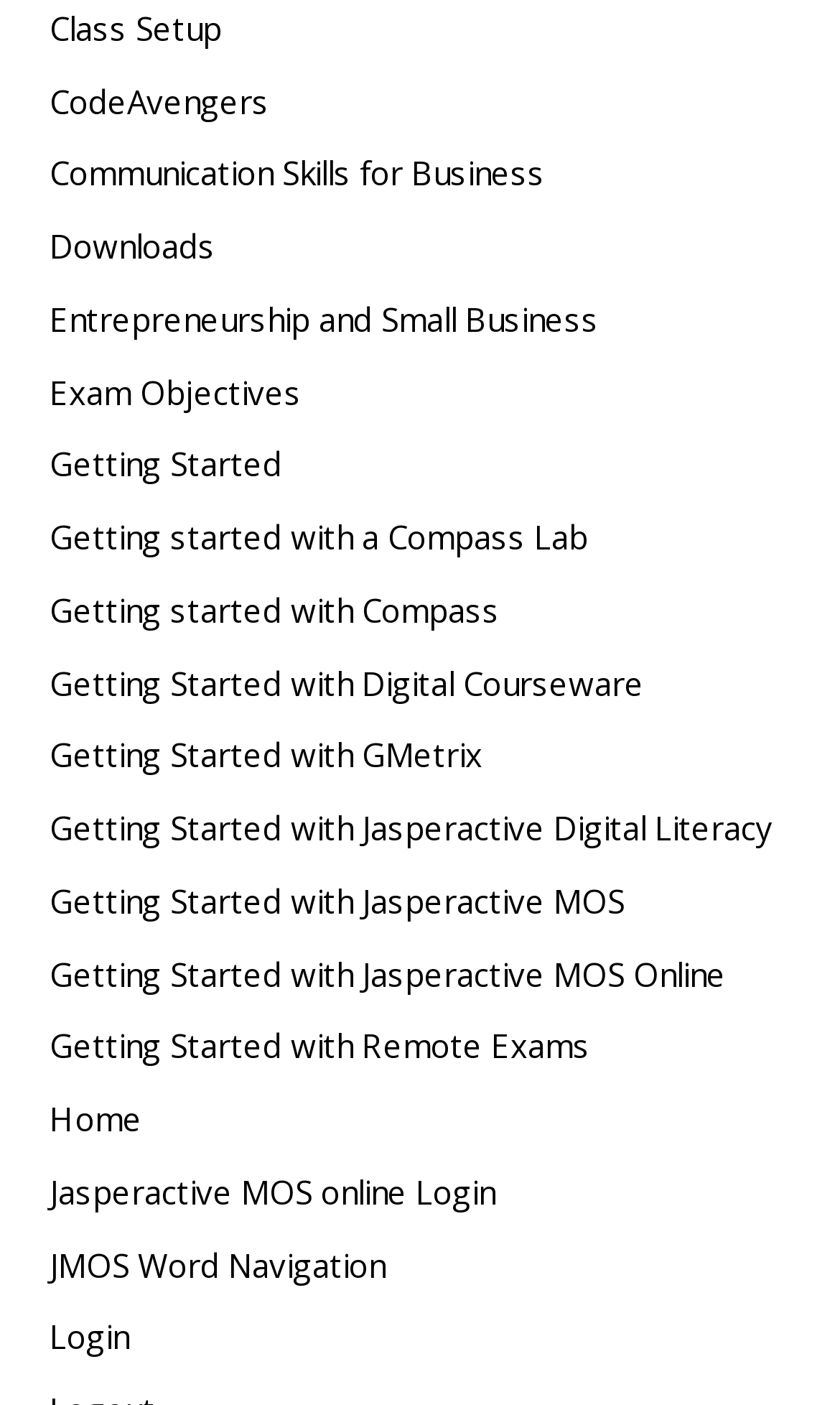Please locate the bounding box coordinates of the element's region that needs to be clicked to follow the instruction: "start with Compass Lab". The bounding box coordinates should be provided as four float numbers between 0 and 1, i.e., [left, top, right, bottom].

[0.059, 0.367, 0.7, 0.397]